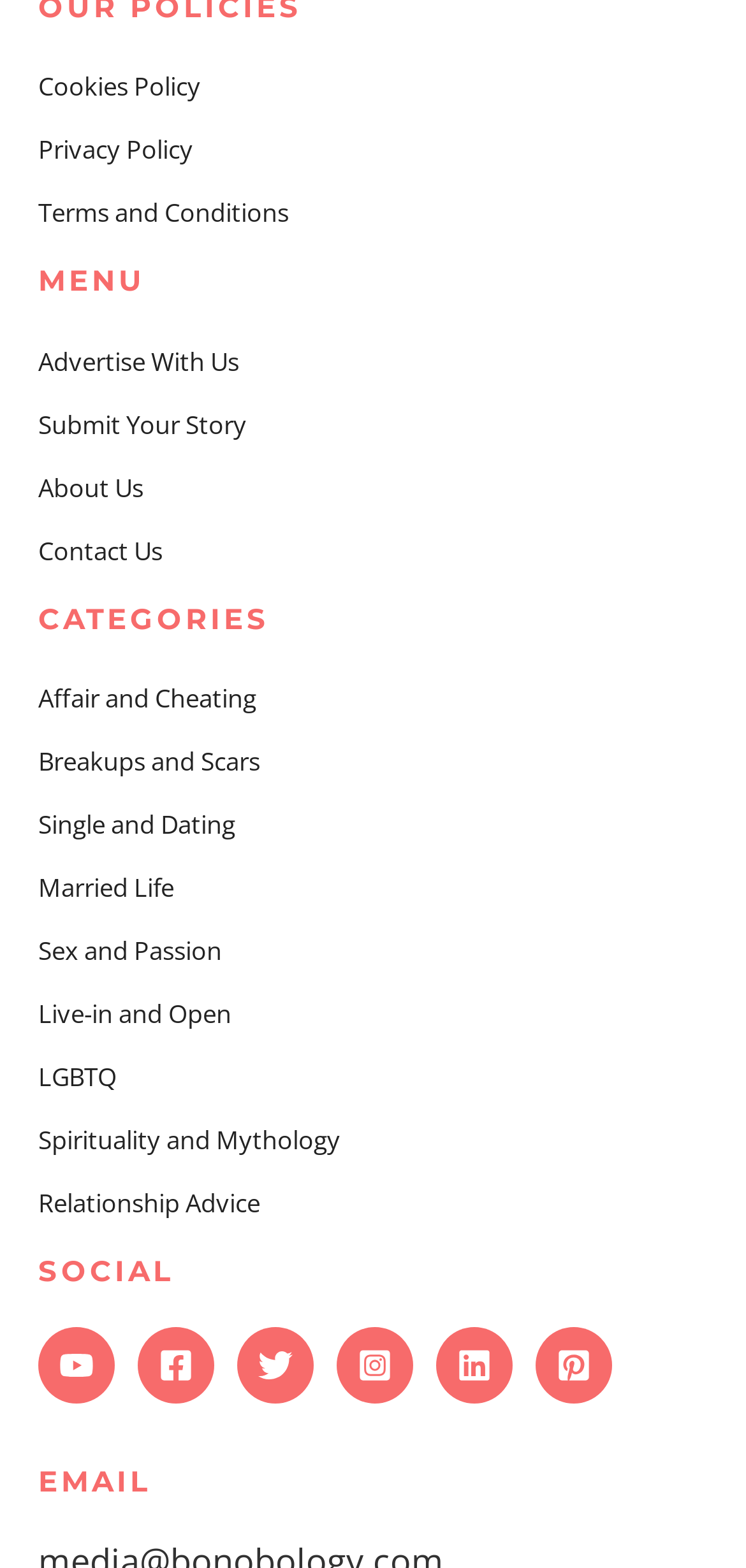Please identify the bounding box coordinates for the region that you need to click to follow this instruction: "Click on Cookies Policy".

[0.051, 0.044, 0.269, 0.066]